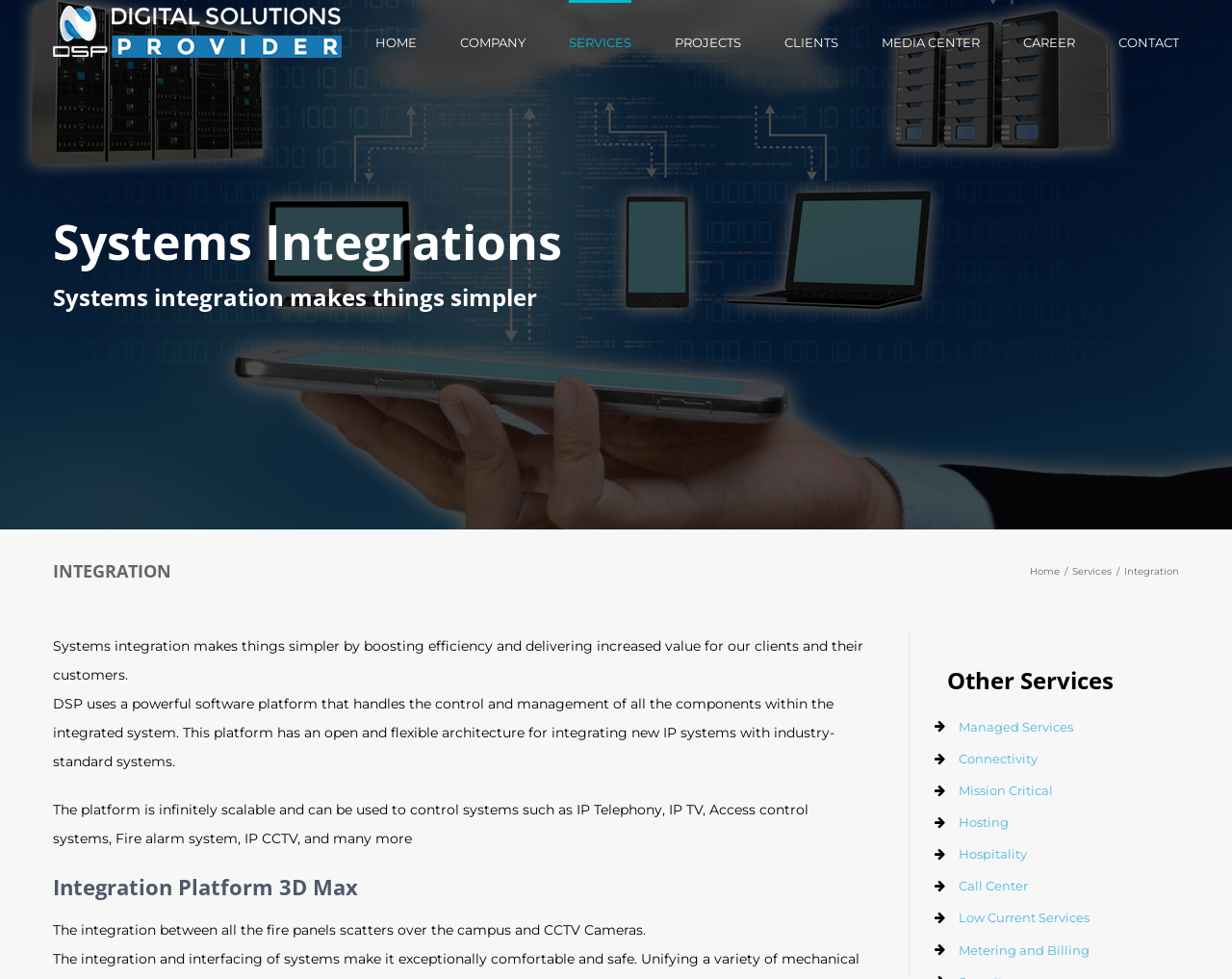What are the other services offered by the company?
Please provide a single word or phrase as the answer based on the screenshot.

Managed Services, Connectivity, etc.